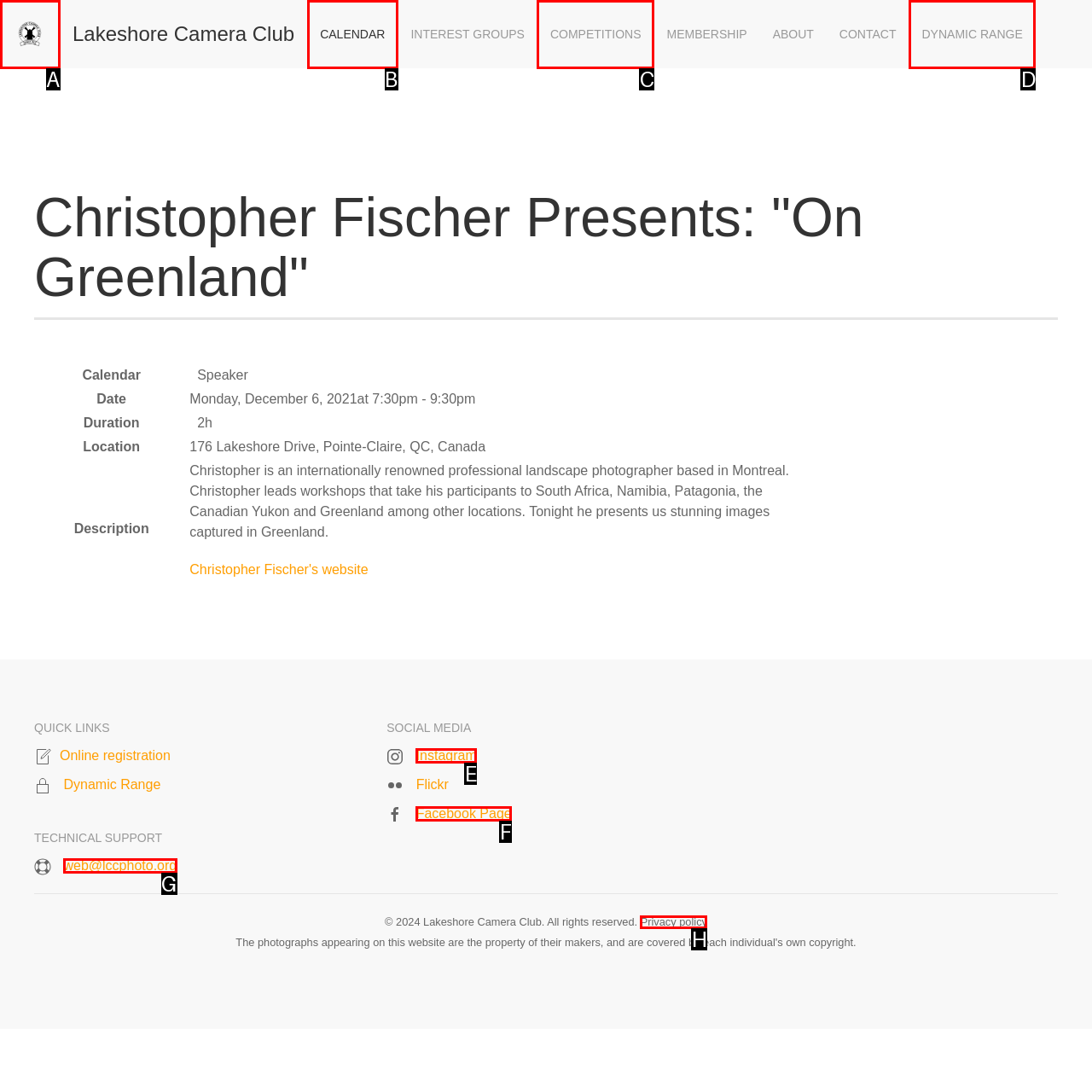Which option aligns with the description: FSC-SIST5? Respond by selecting the correct letter.

None